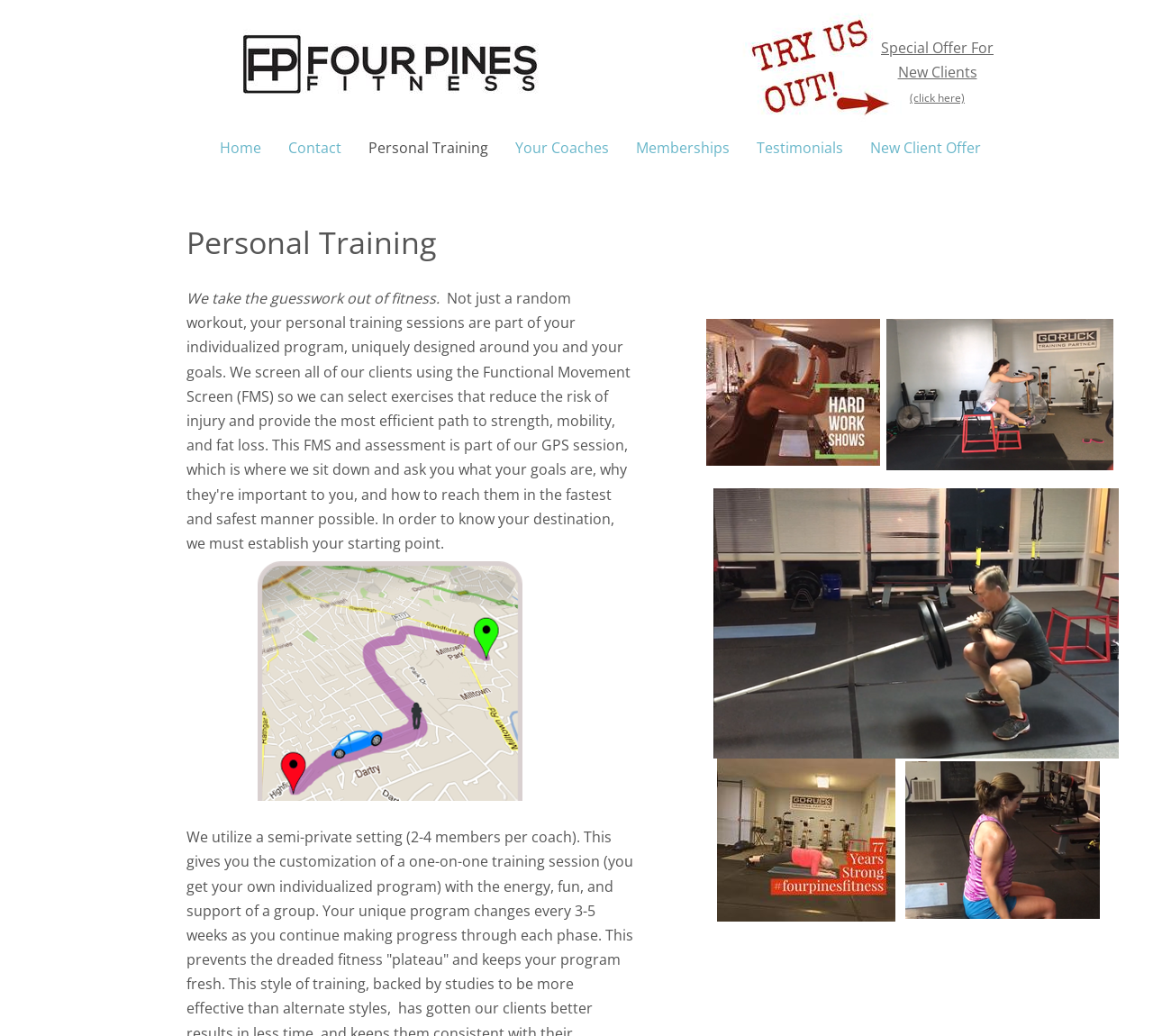Please find the bounding box coordinates of the section that needs to be clicked to achieve this instruction: "Click on Home".

[0.179, 0.131, 0.239, 0.155]